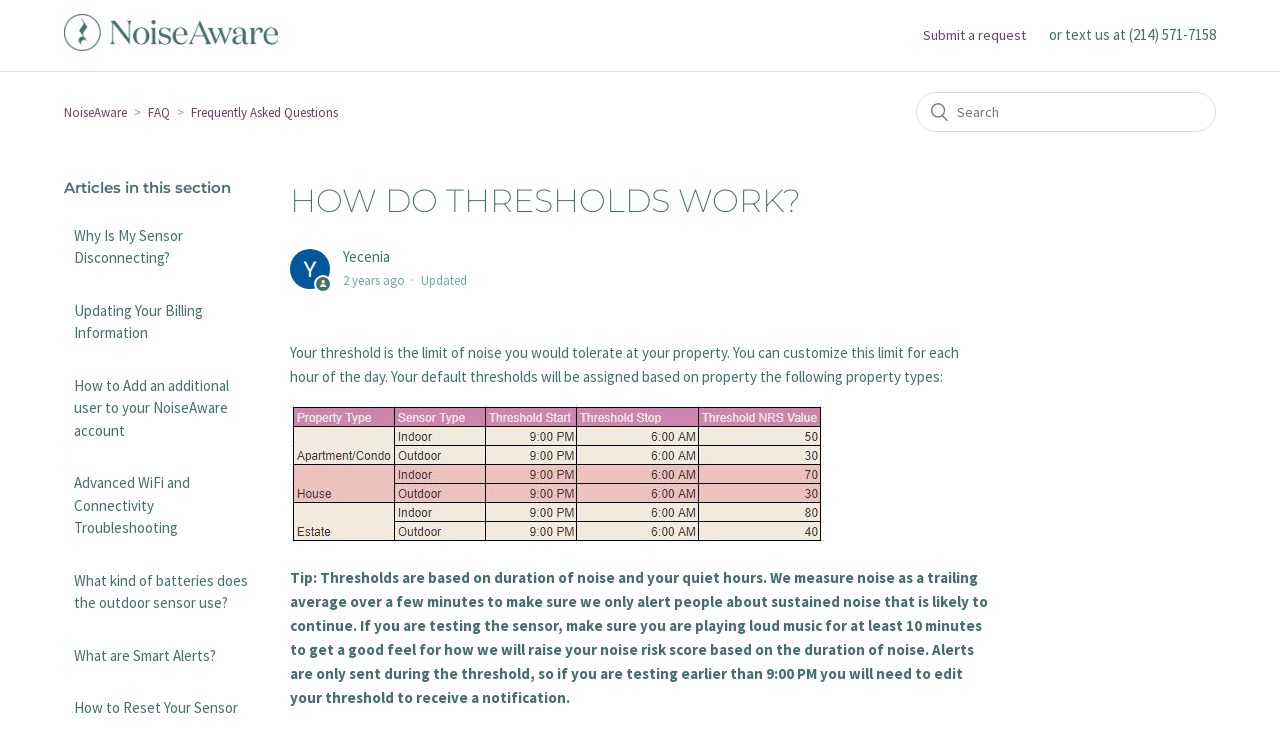Please indicate the bounding box coordinates of the element's region to be clicked to achieve the instruction: "view Frequently Asked Questions". Provide the coordinates as four float numbers between 0 and 1, i.e., [left, top, right, bottom].

[0.149, 0.14, 0.264, 0.163]